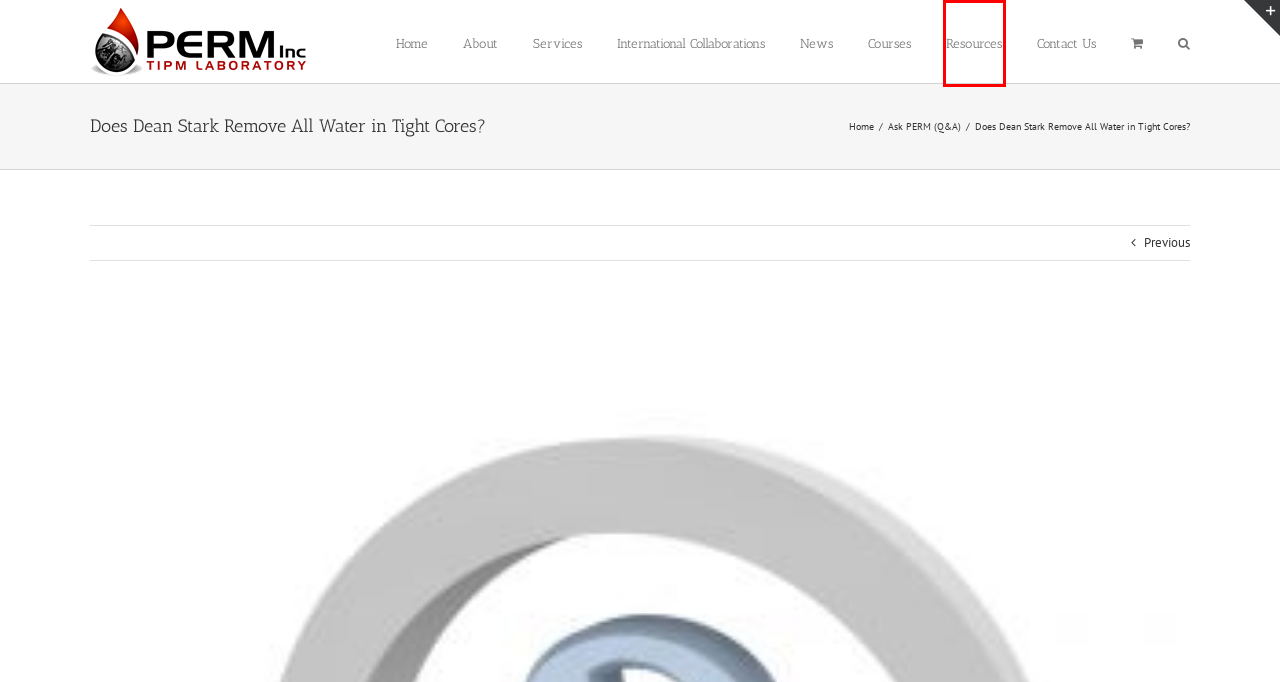You are given a screenshot of a webpage within which there is a red rectangle bounding box. Please choose the best webpage description that matches the new webpage after clicking the selected element in the bounding box. Here are the options:
A. Resources - Special Core Analysis & EOR Laboratory | PERM Inc.
B. International Collaborations - Special Core Analysis & EOR Laboratory | PERM Inc.
C. Services - Special Core Analysis & EOR Laboratory | PERM Inc.
D. Cart - Special Core Analysis & EOR Laboratory | PERM Inc.
E. Special Core Analysis & EOR Laboratory | PERM Inc.
F. Contact Us - Special Core Analysis & EOR Laboratory | PERM Inc.
G. About Us - Special Core Analysis & EOR Laboratory | PERM Inc.
H. Courses - Special Core Analysis & EOR Laboratory | PERM Inc.

A